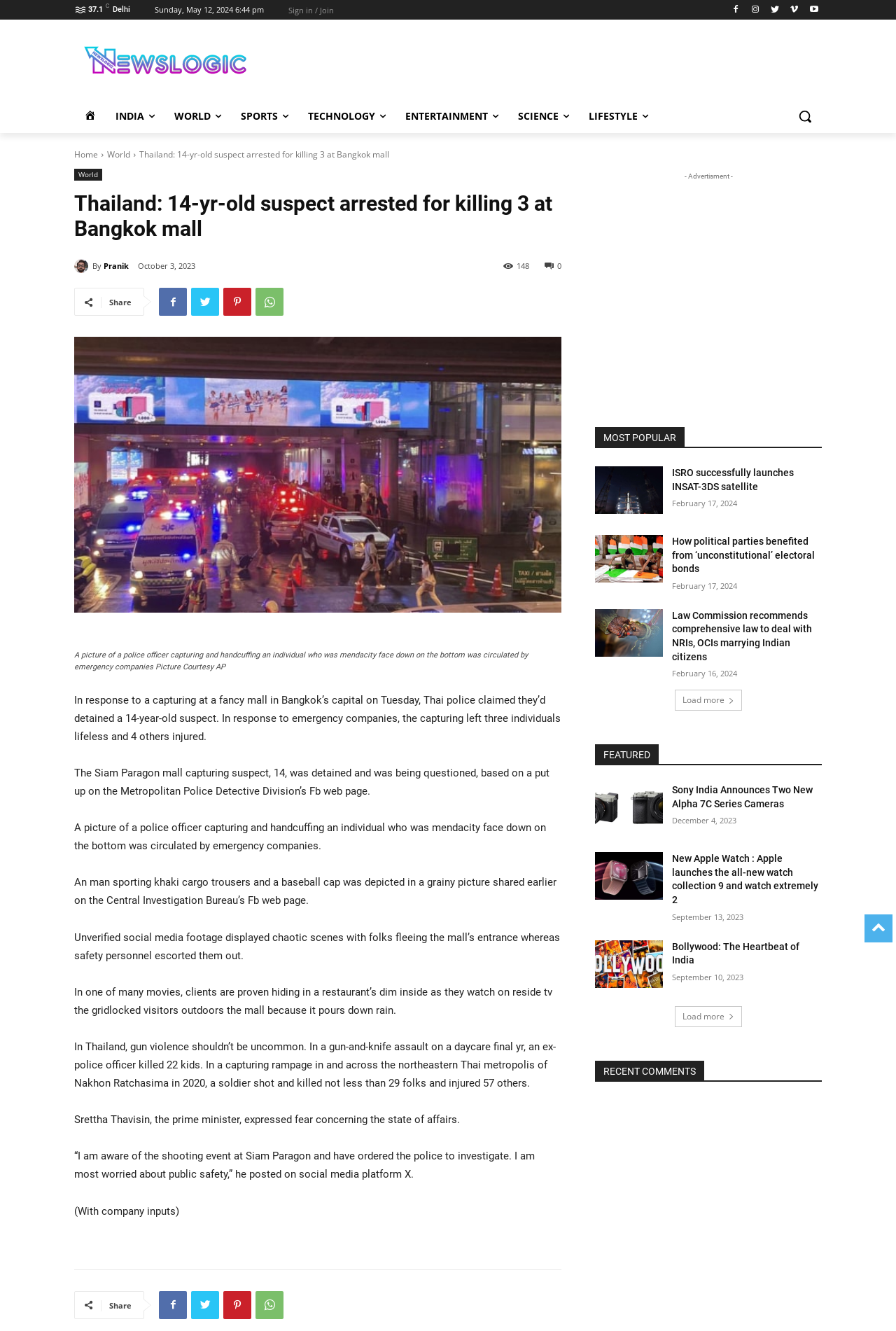Please use the details from the image to answer the following question comprehensively:
What is the current temperature?

I found the current temperature by looking at the top of the webpage, where it says '37.1' next to the letter 'C', indicating the temperature in Celsius.